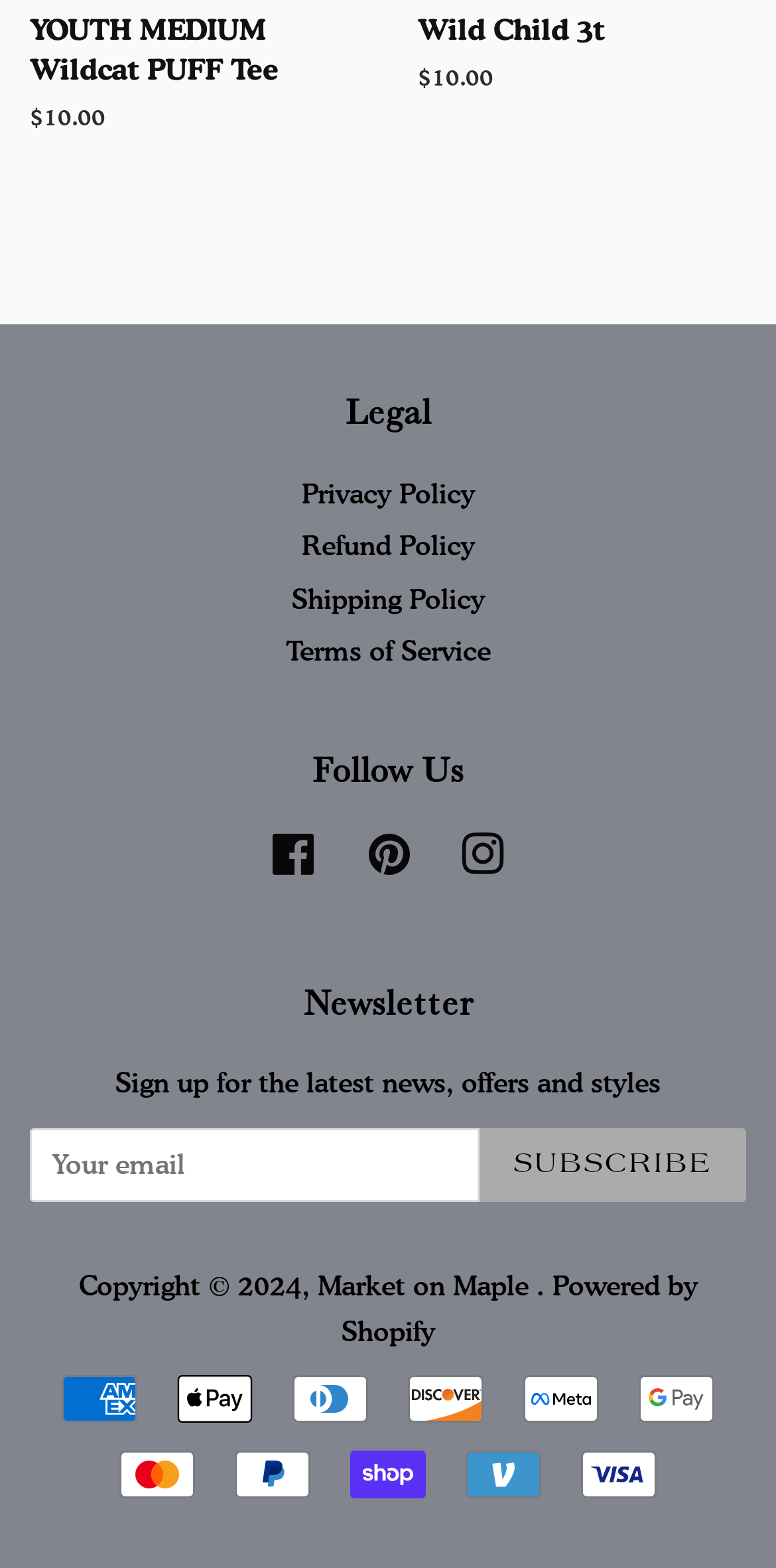Find the bounding box coordinates of the element's region that should be clicked in order to follow the given instruction: "Subscribe to the newsletter". The coordinates should consist of four float numbers between 0 and 1, i.e., [left, top, right, bottom].

[0.038, 0.719, 0.962, 0.766]